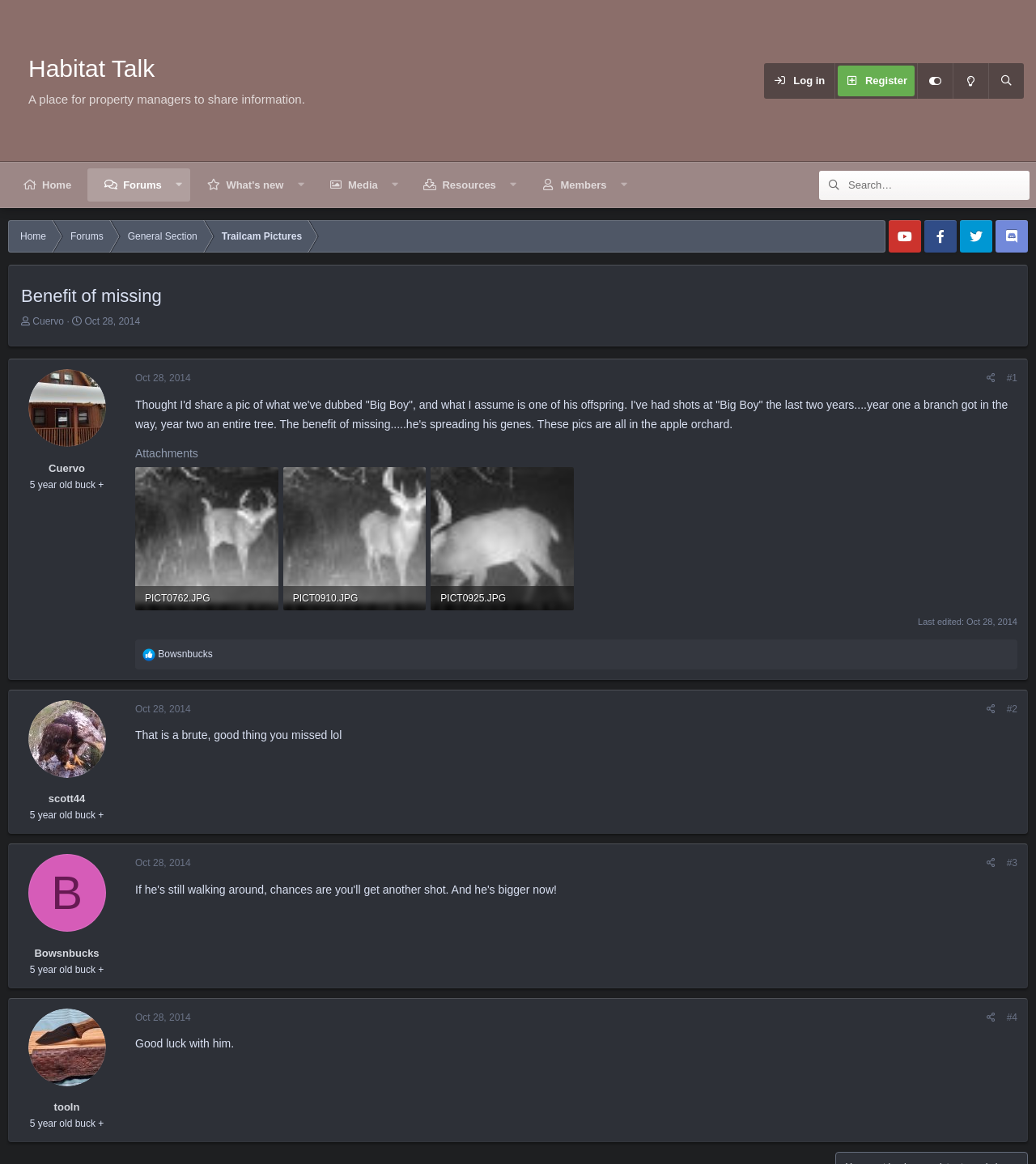Pinpoint the bounding box coordinates of the clickable area necessary to execute the following instruction: "Click on the 'Cuervo' link". The coordinates should be given as four float numbers between 0 and 1, namely [left, top, right, bottom].

[0.032, 0.271, 0.062, 0.281]